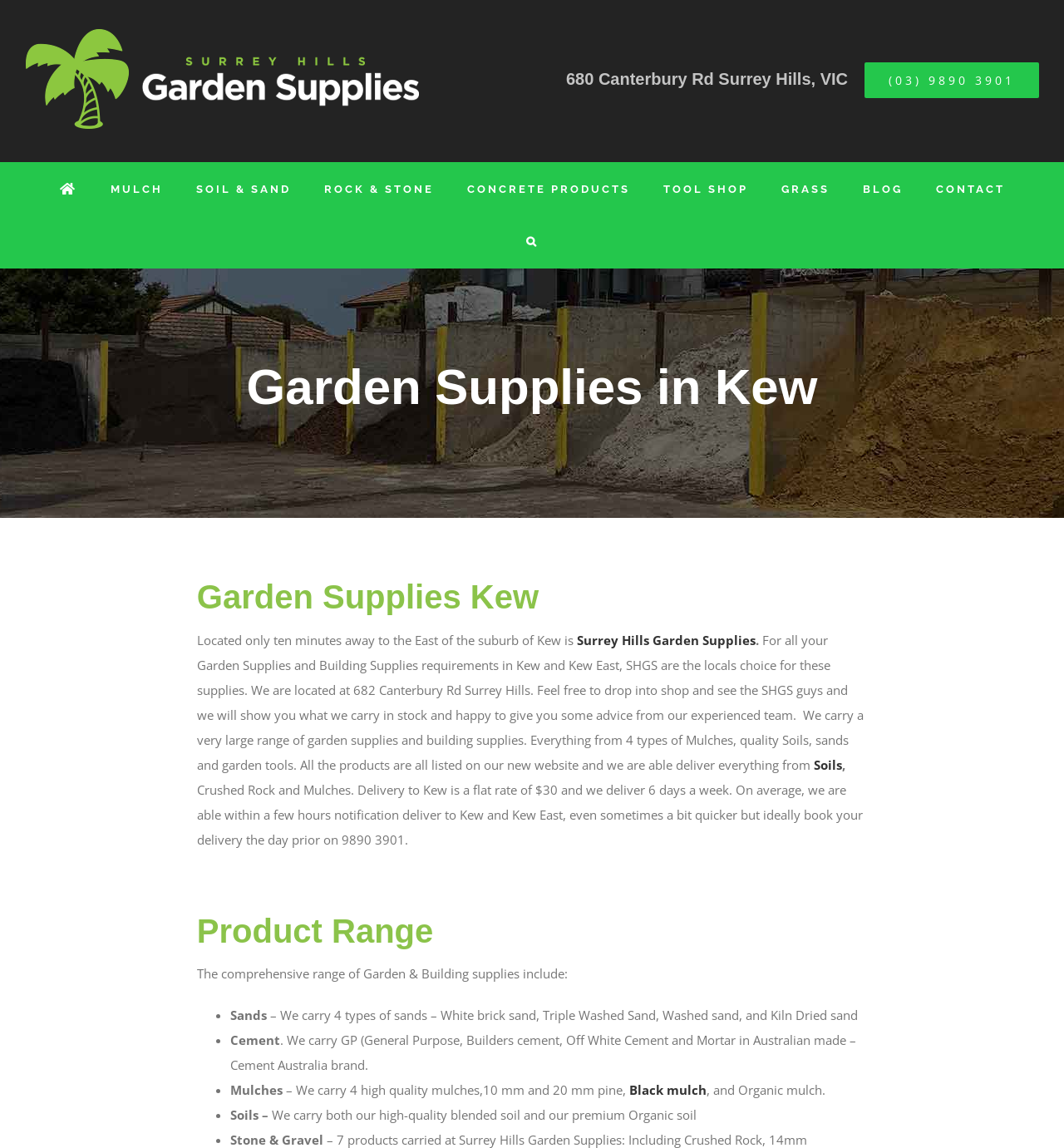Provide the bounding box coordinates for the UI element described in this sentence: "ROCK & STONE". The coordinates should be four float values between 0 and 1, i.e., [left, top, right, bottom].

[0.289, 0.142, 0.423, 0.188]